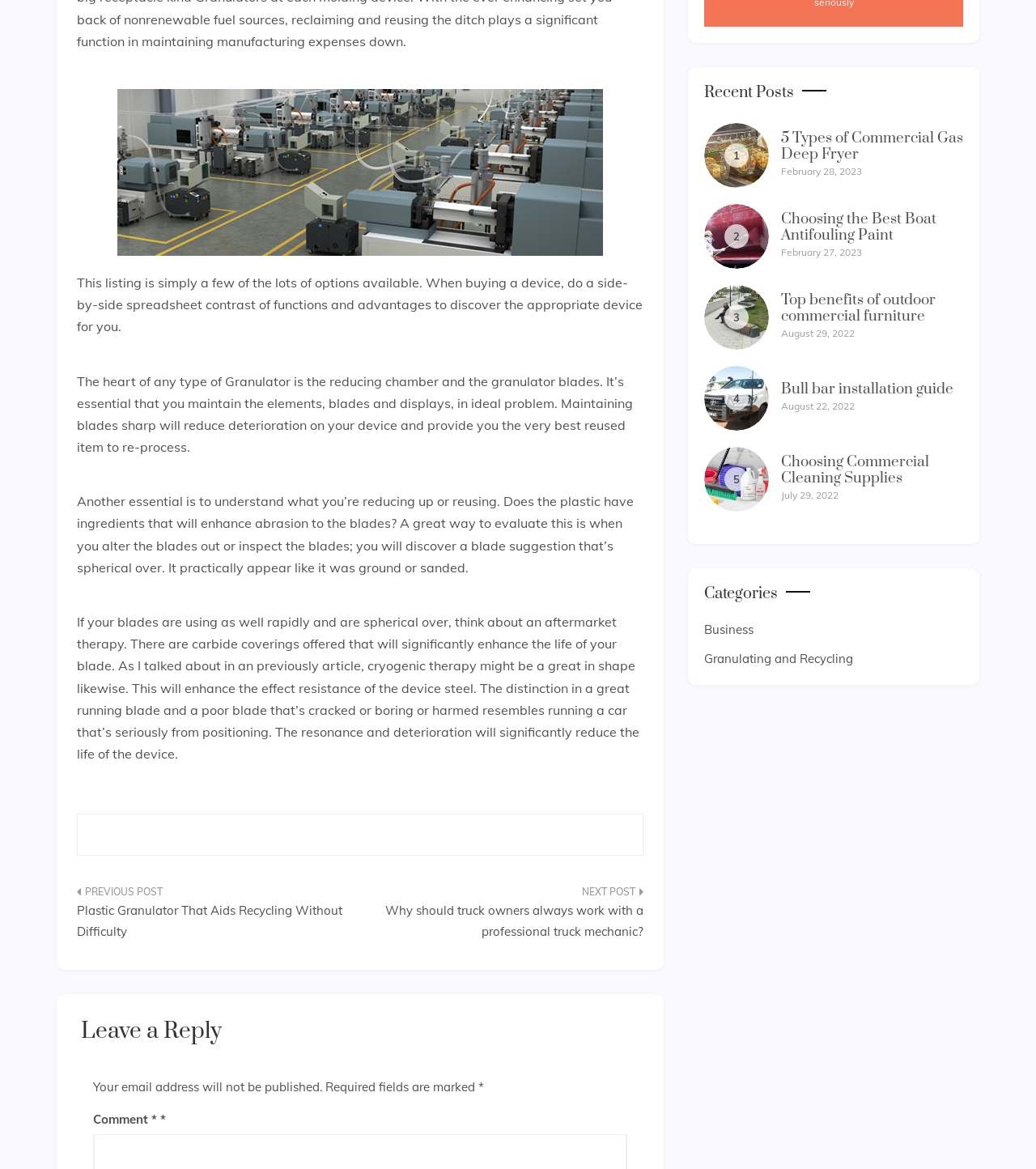Give the bounding box coordinates for the element described as: "Granulating and Recycling".

[0.68, 0.554, 0.823, 0.572]